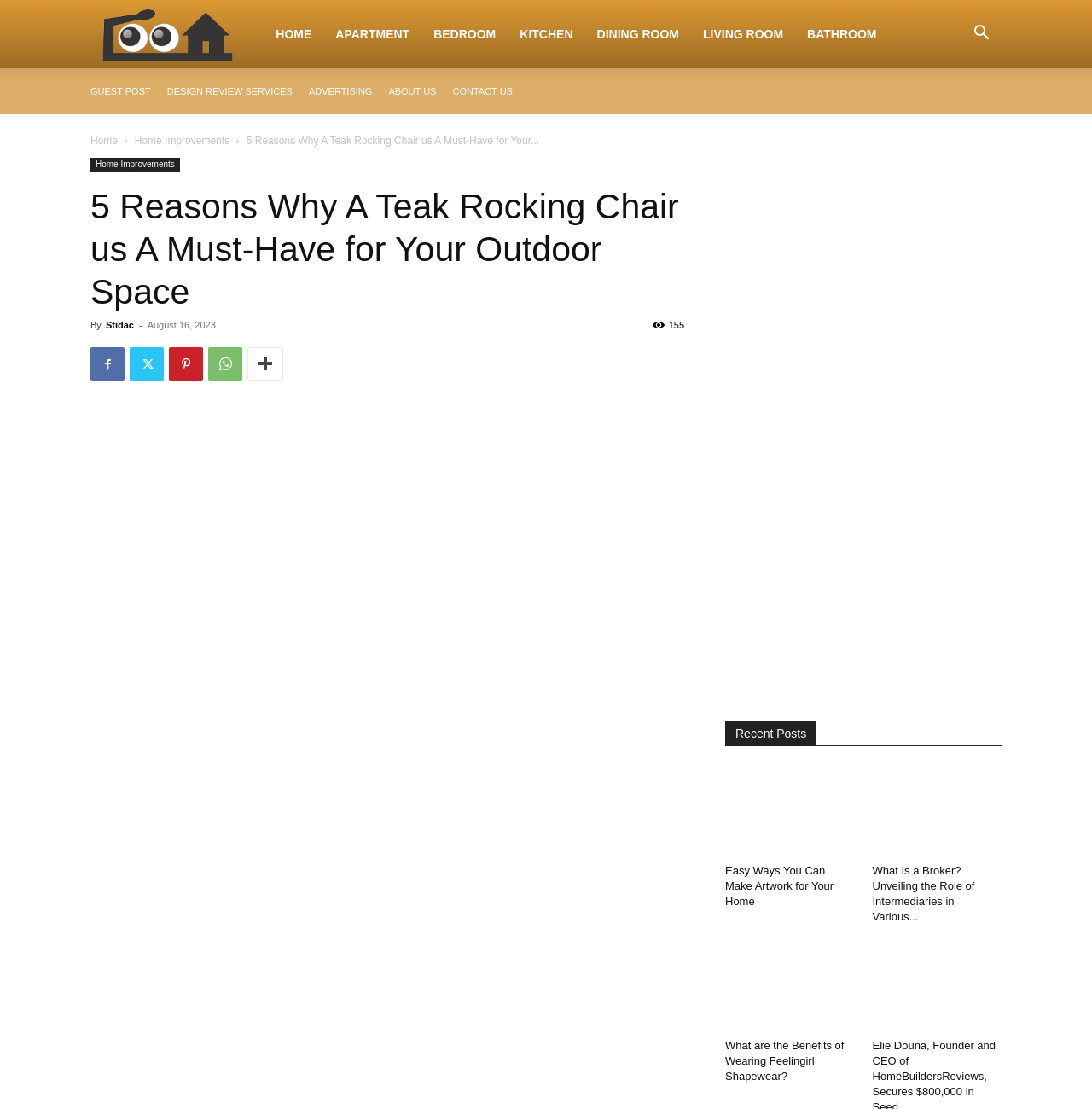Please specify the bounding box coordinates of the area that should be clicked to accomplish the following instruction: "Read the article '5 Reasons Why A Teak Rocking Chair us A Must-Have for Your Outdoor Space'". The coordinates should consist of four float numbers between 0 and 1, i.e., [left, top, right, bottom].

[0.226, 0.122, 0.494, 0.132]